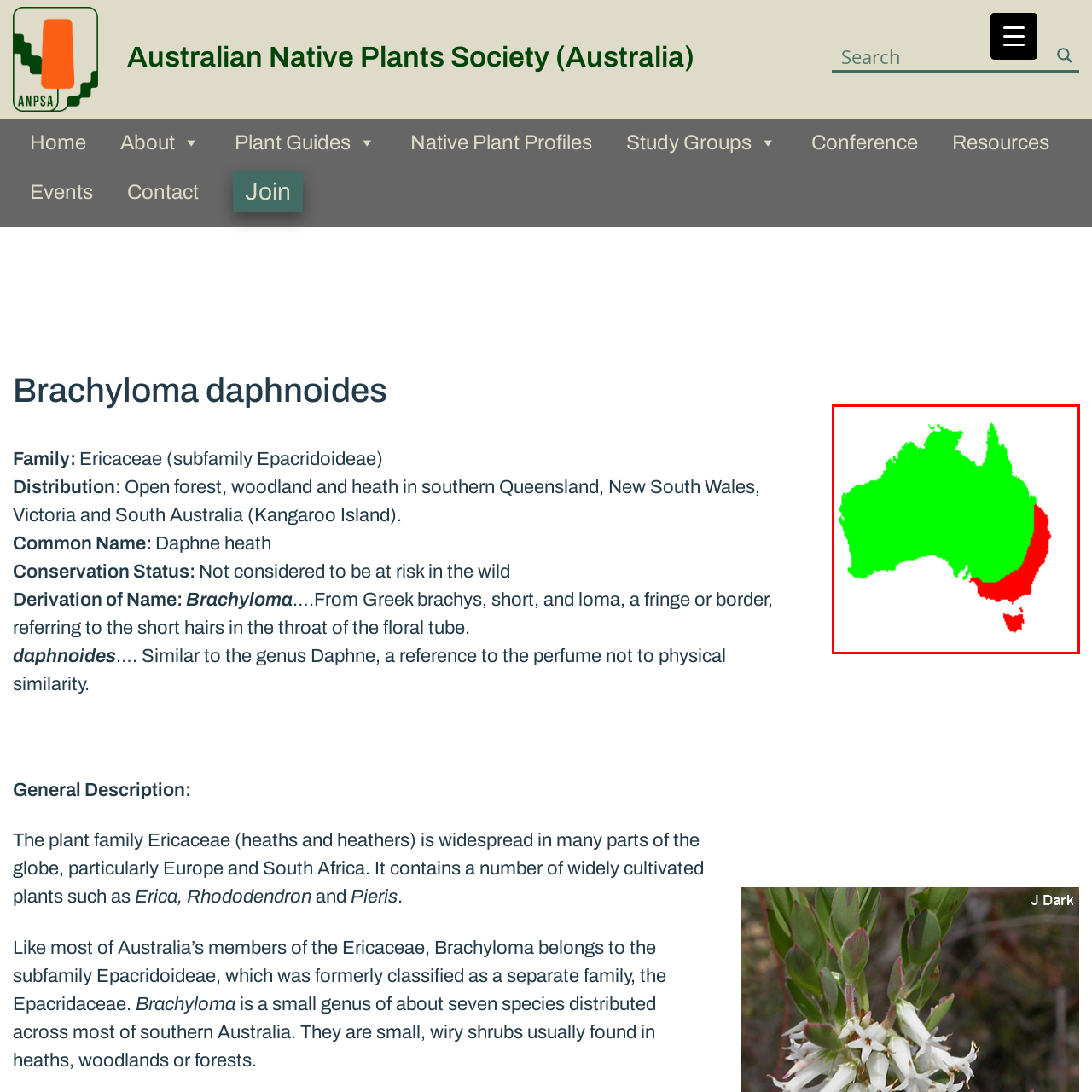Focus on the image encased in the red box and respond to the question with a single word or phrase:
What do the red areas on the map represent?

Regions where the species is not present